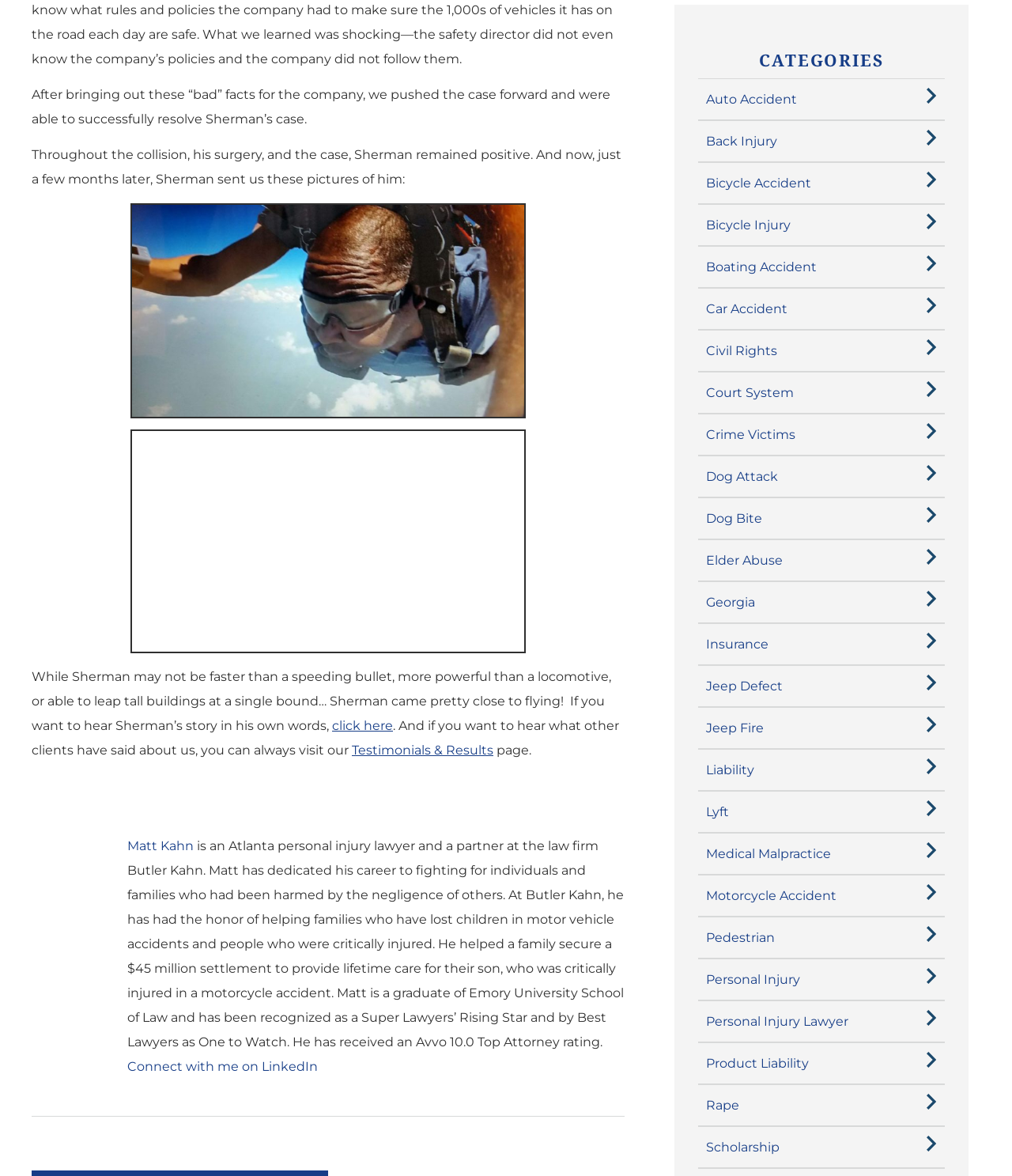Determine the bounding box coordinates for the clickable element to execute this instruction: "read more about Personal Injury Lawyer". Provide the coordinates as four float numbers between 0 and 1, i.e., [left, top, right, bottom].

[0.698, 0.858, 0.914, 0.879]